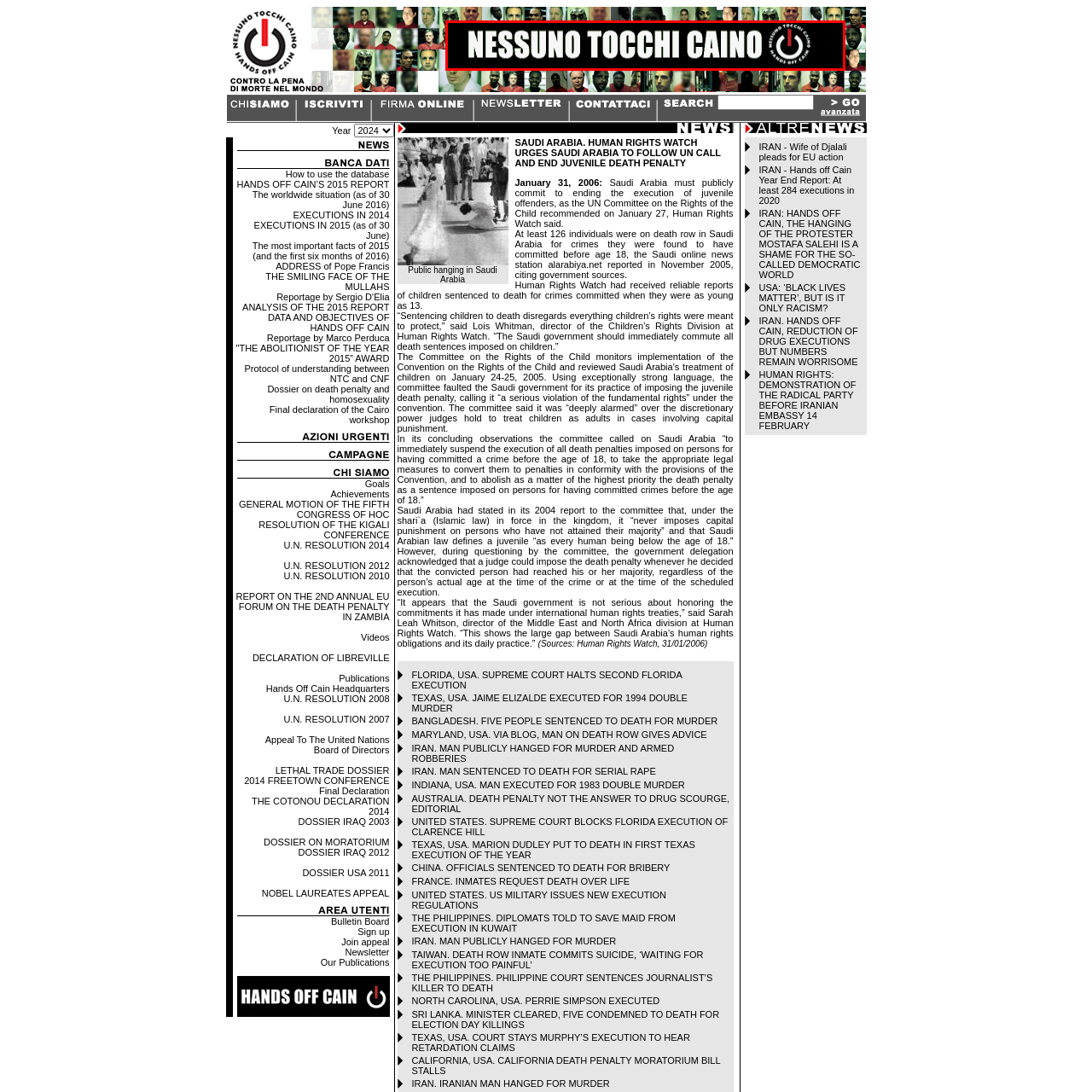Describe in detail the visual elements within the red-lined box.

The image features a bold black background with the prominent white text "NESSUNO TOCCHI CAINO," which translates to "No one touches Cain." This slogan is often associated with campaigns advocating against the death penalty and promoting human rights. Accompanying the text is a logo symbolizing the pledge against capital punishment, emphasizing the urgency and importance of the message. This imagery aligns with recent calls from organizations like Human Rights Watch urging Saudi Arabia to end the juvenile death penalty, highlighting ongoing global efforts to abolish such practices.